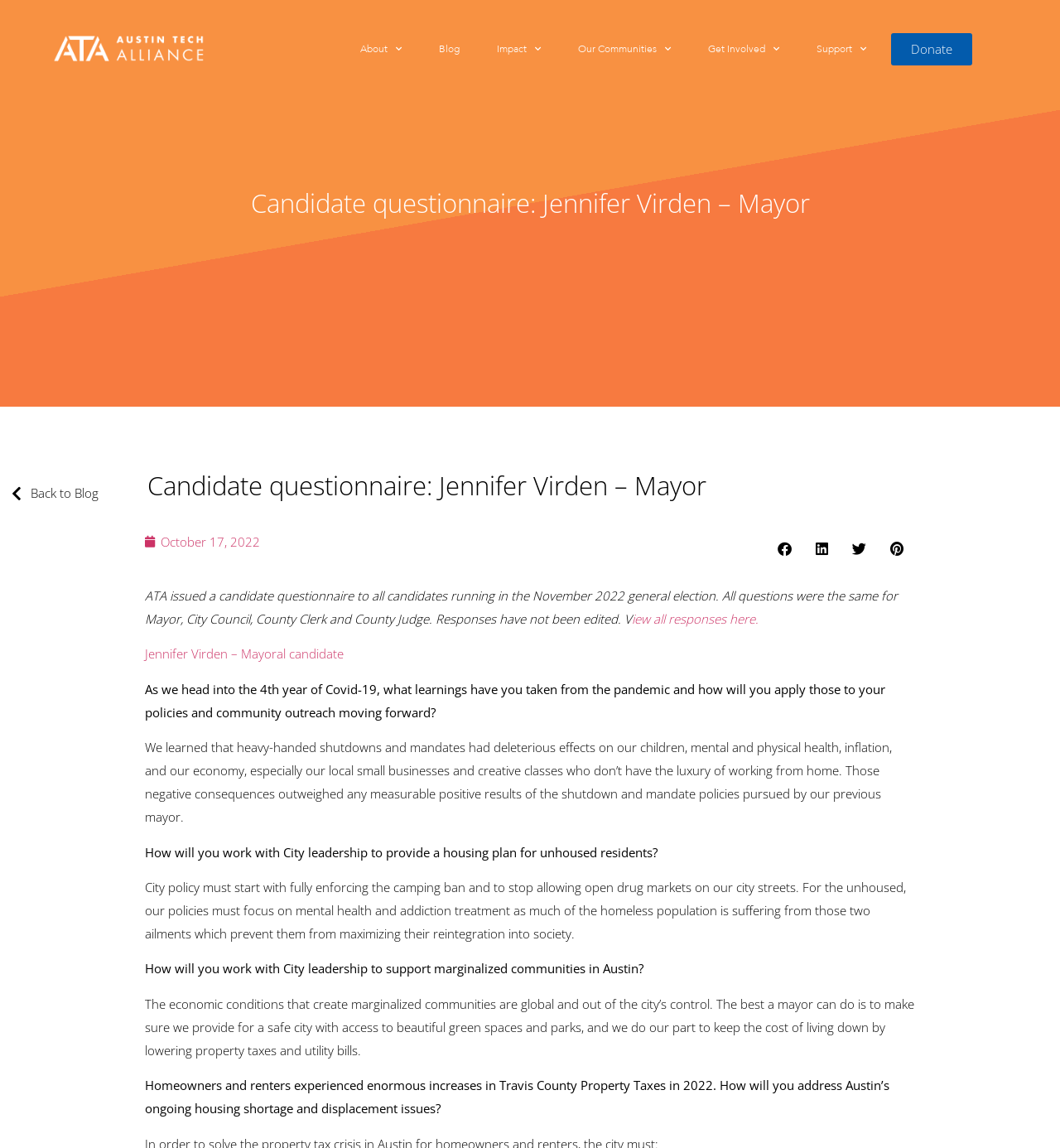Based on the element description Support, identify the bounding box of the UI element in the given webpage screenshot. The coordinates should be in the format (top-left x, top-left y, bottom-right x, bottom-right y) and must be between 0 and 1.

[0.755, 0.026, 0.833, 0.059]